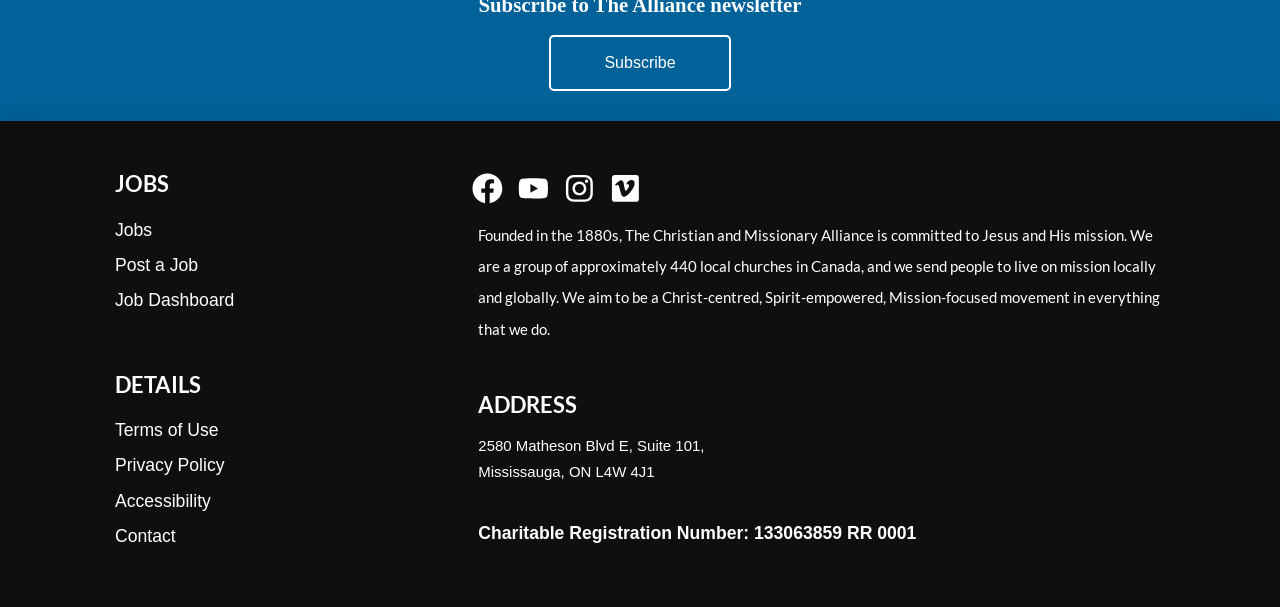Provide the bounding box coordinates for the specified HTML element described in this description: "Terms of Use". The coordinates should be four float numbers ranging from 0 to 1, in the format [left, top, right, bottom].

[0.09, 0.681, 0.358, 0.739]